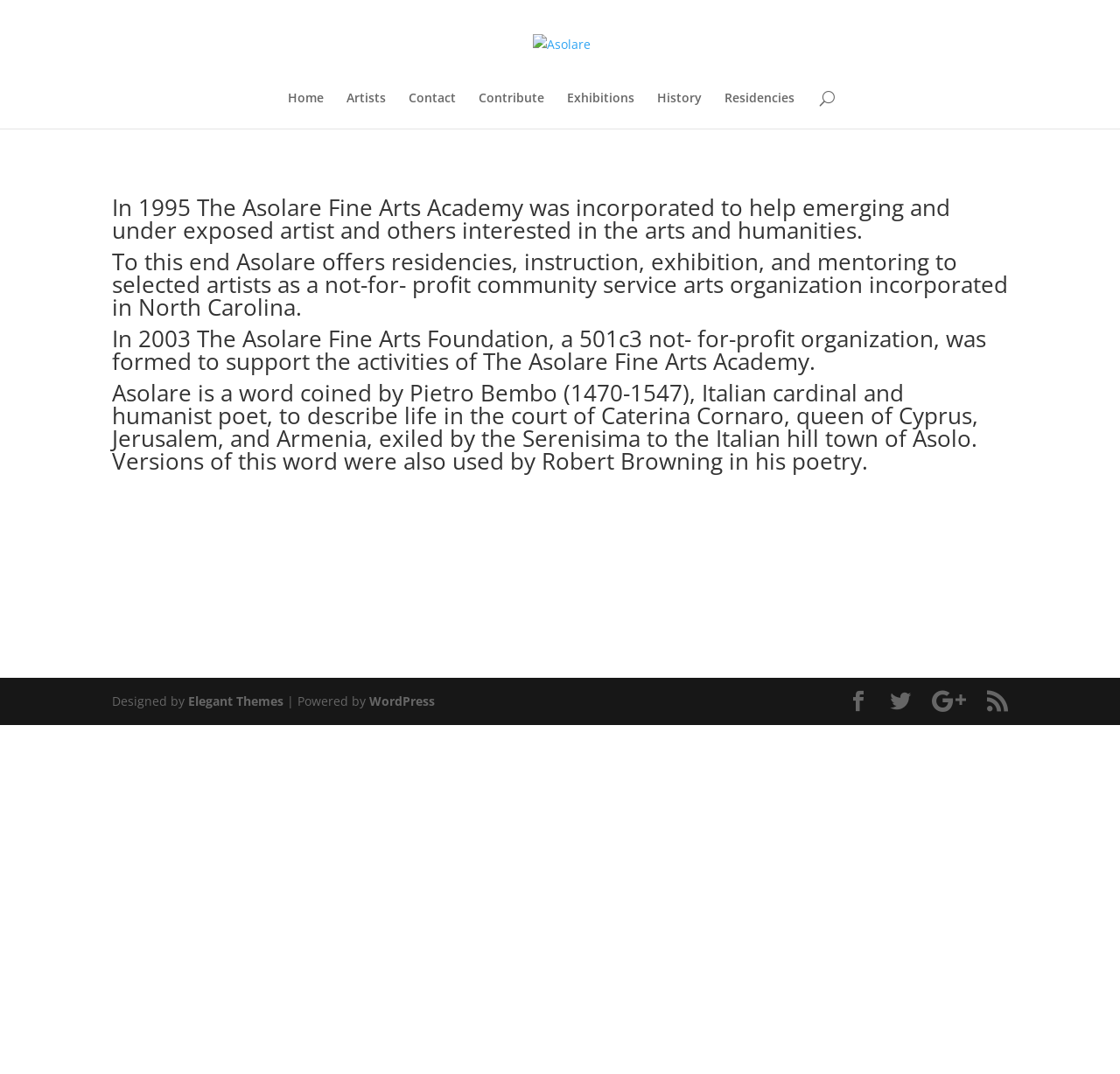What is the platform used to power the website?
Kindly give a detailed and elaborate answer to the question.

The answer can be found in the footer section of the webpage, where it is mentioned that 'Powered by WordPress'.